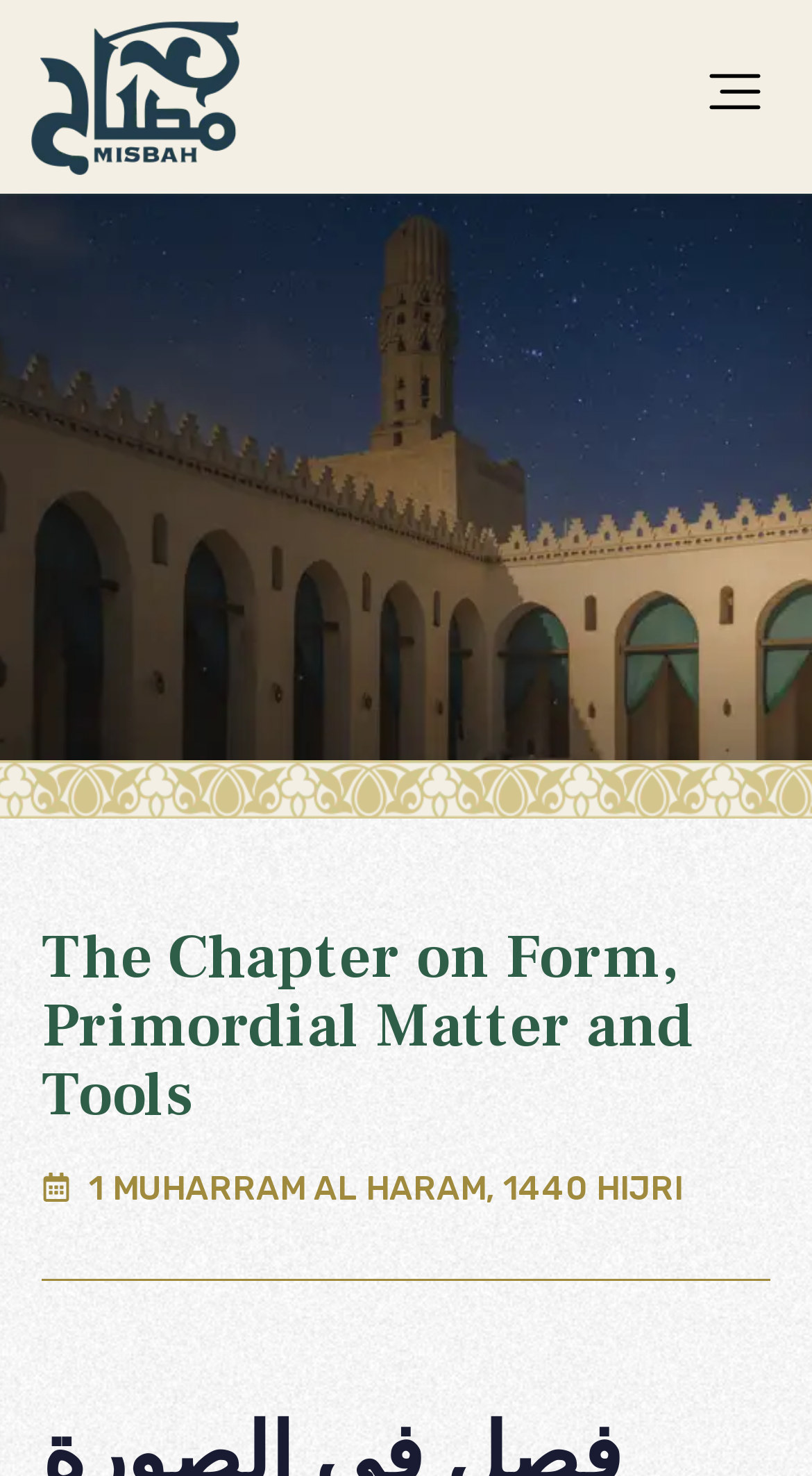Give the bounding box coordinates for the element described by: "Menu".

[0.846, 0.03, 0.962, 0.101]